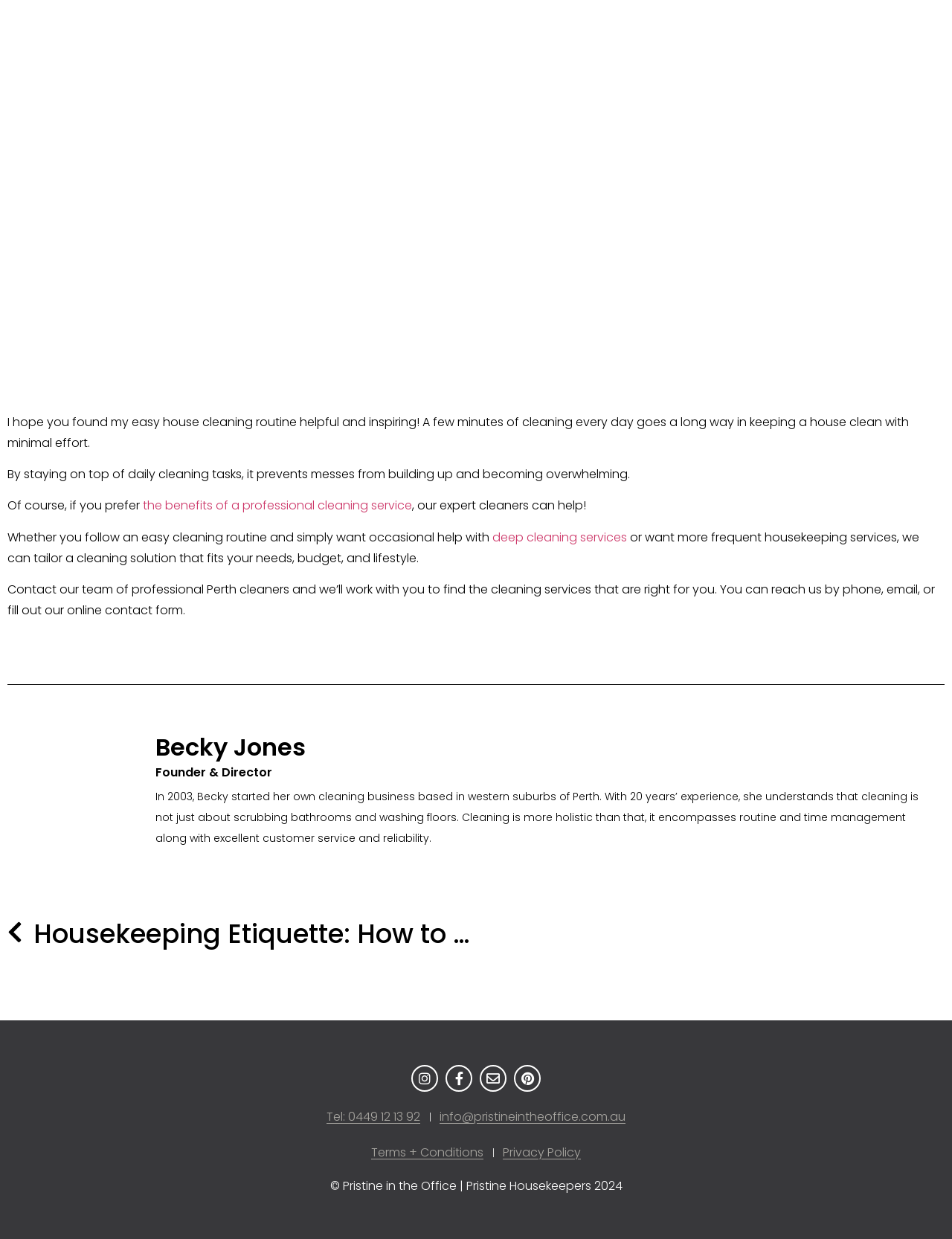Please specify the bounding box coordinates in the format (top-left x, top-left y, bottom-right x, bottom-right y), with values ranging from 0 to 1. Identify the bounding box for the UI component described as follows: Tel: 0449 12 13 92

[0.343, 0.893, 0.441, 0.91]